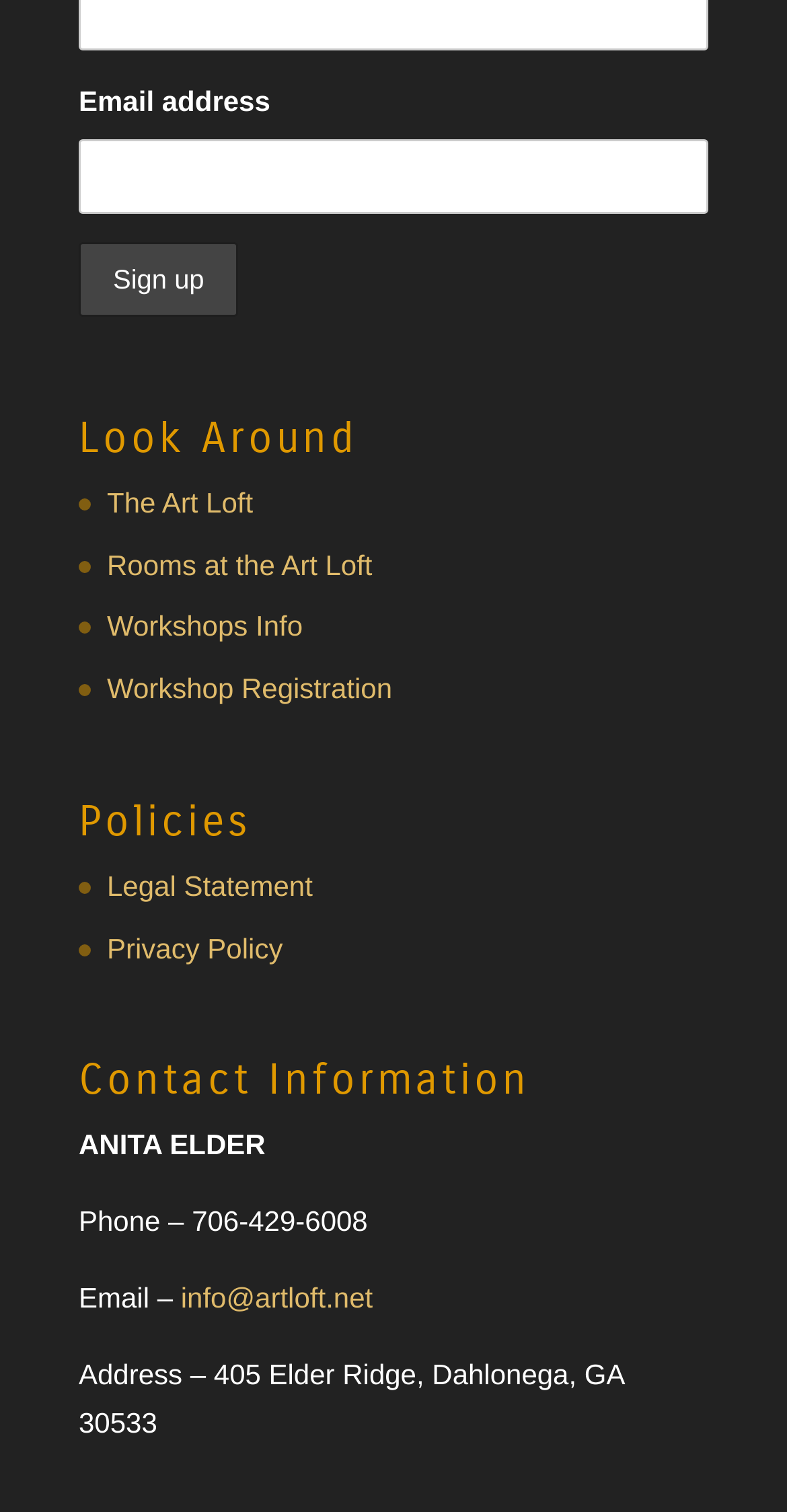Identify the bounding box coordinates of the element that should be clicked to fulfill this task: "Click sign up". The coordinates should be provided as four float numbers between 0 and 1, i.e., [left, top, right, bottom].

[0.1, 0.16, 0.303, 0.209]